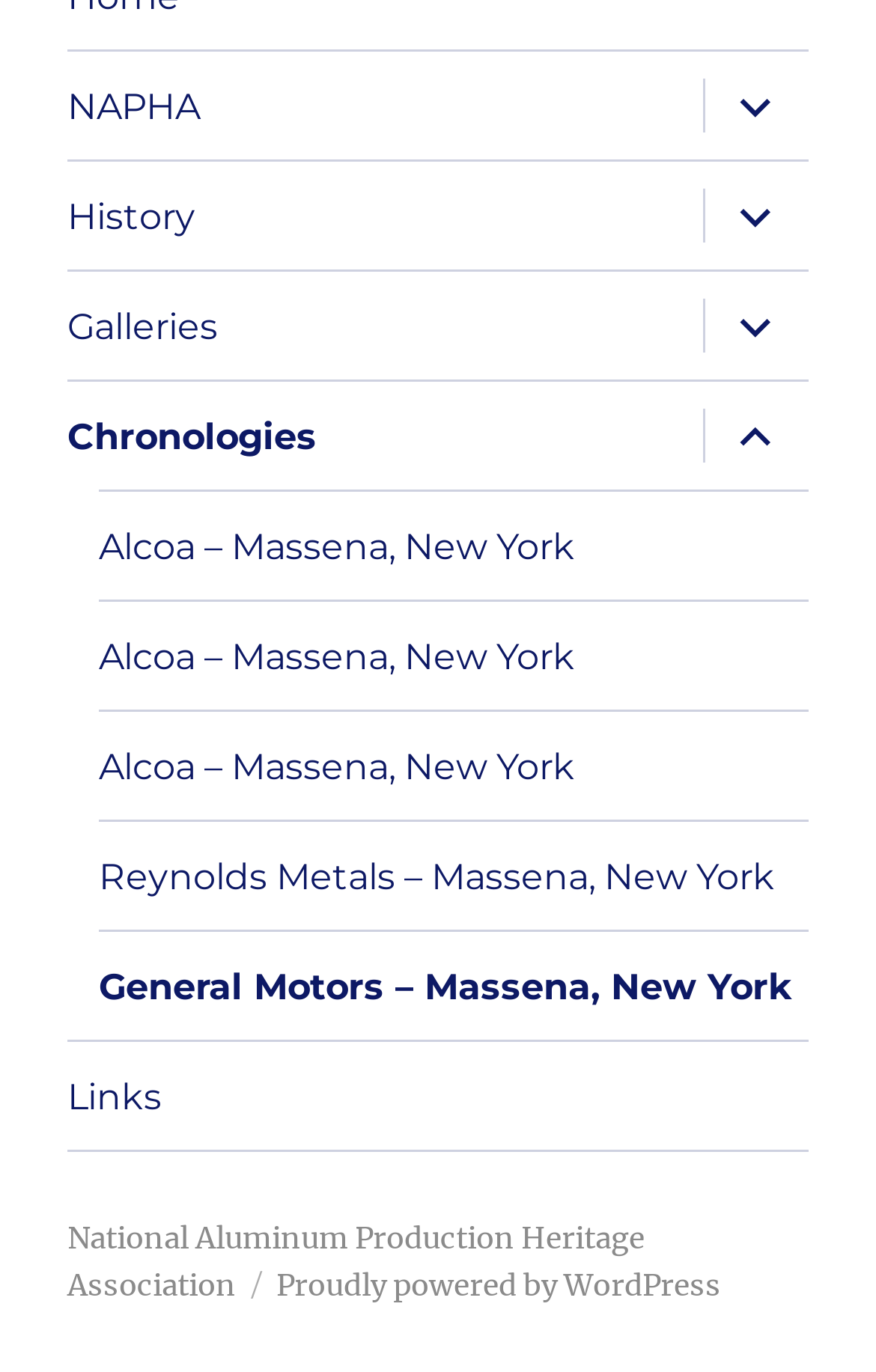Please locate the bounding box coordinates of the element's region that needs to be clicked to follow the instruction: "Visit Alcoa – Massena, New York". The bounding box coordinates should be provided as four float numbers between 0 and 1, i.e., [left, top, right, bottom].

[0.113, 0.358, 0.923, 0.437]